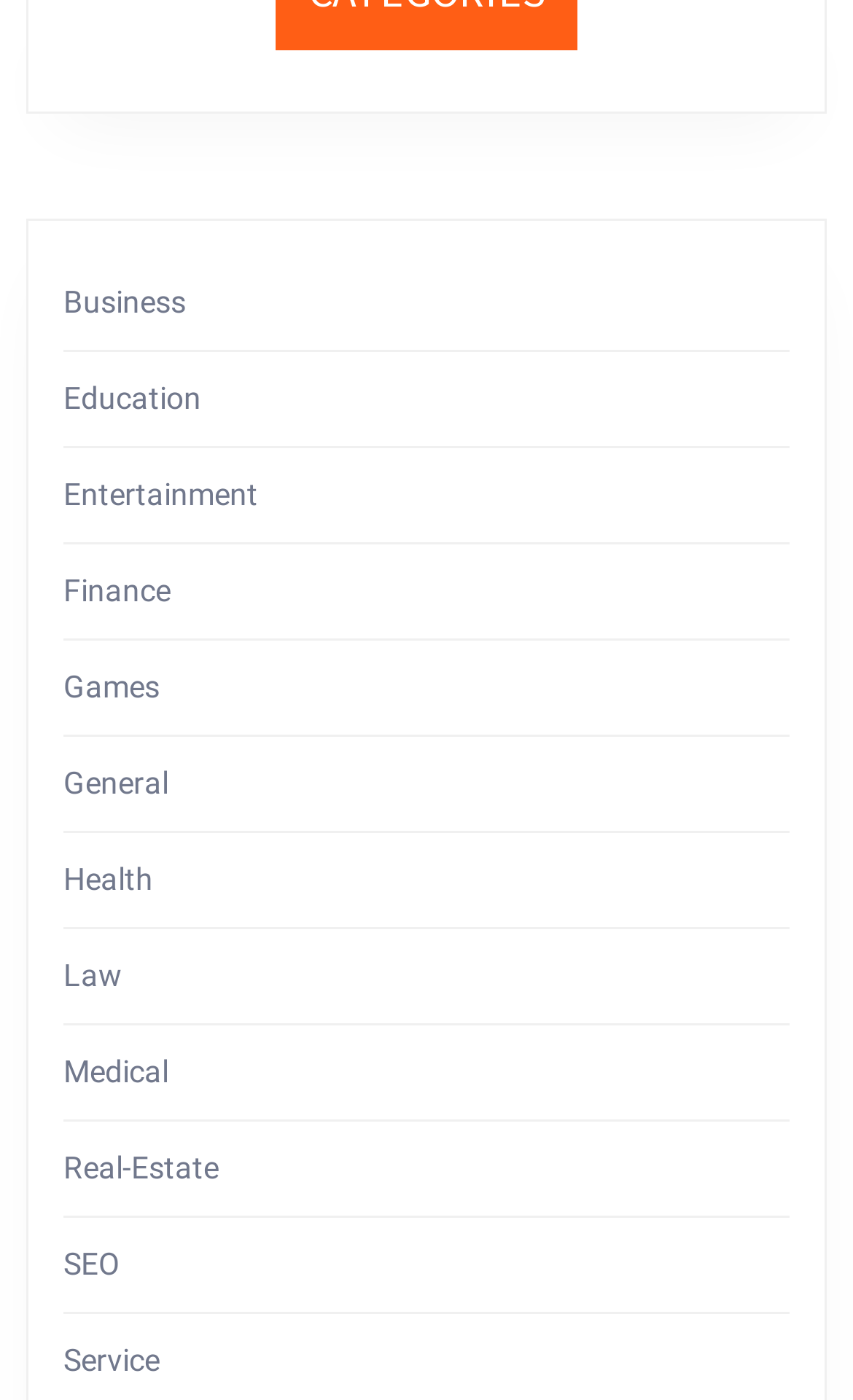Are the category links aligned vertically?
Examine the image and provide an in-depth answer to the question.

The category links are aligned vertically because they all have the same x1 coordinate (0.074) and x2 coordinate, indicating that they are aligned along the same vertical line.